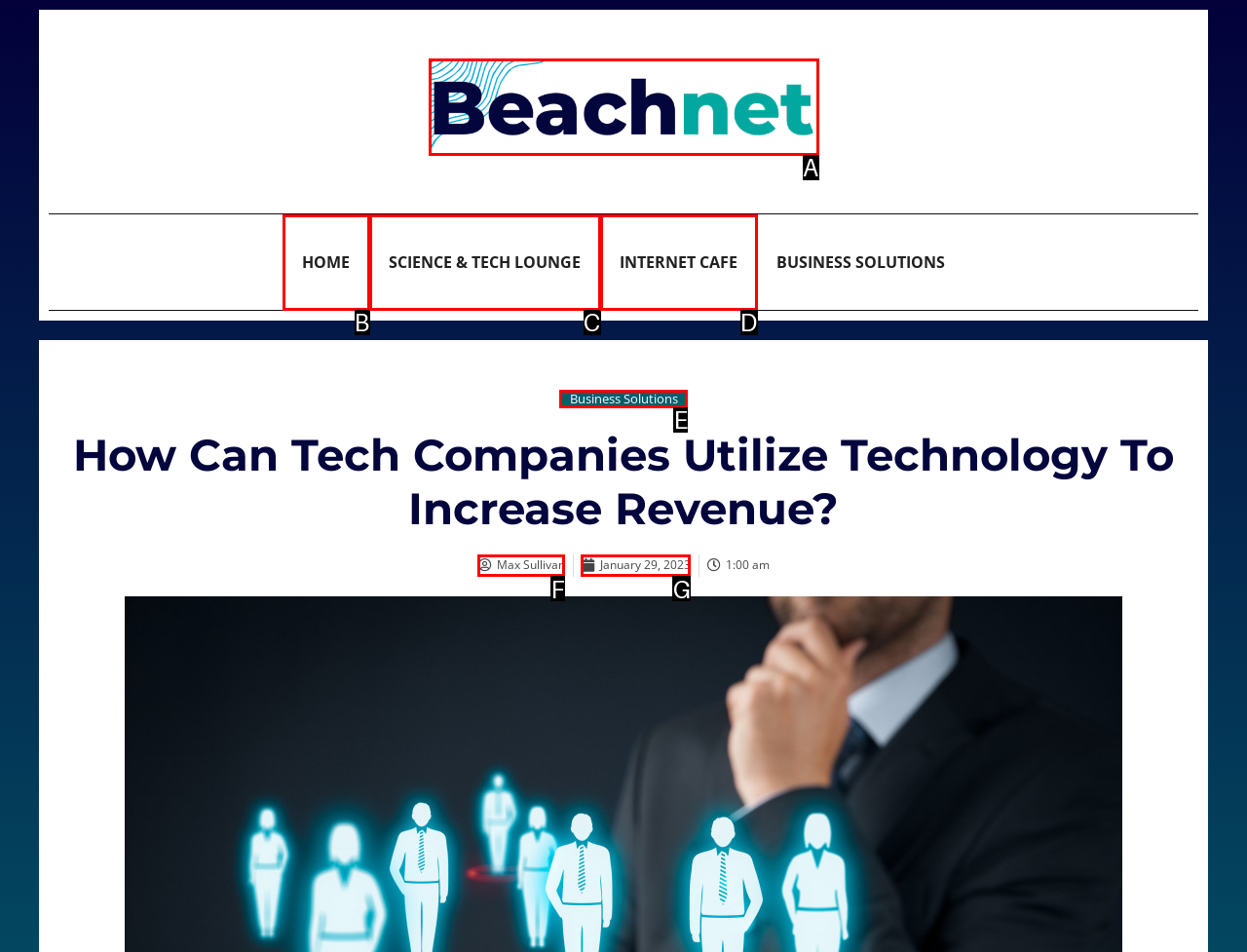From the options shown, which one fits the description: Home? Respond with the appropriate letter.

B